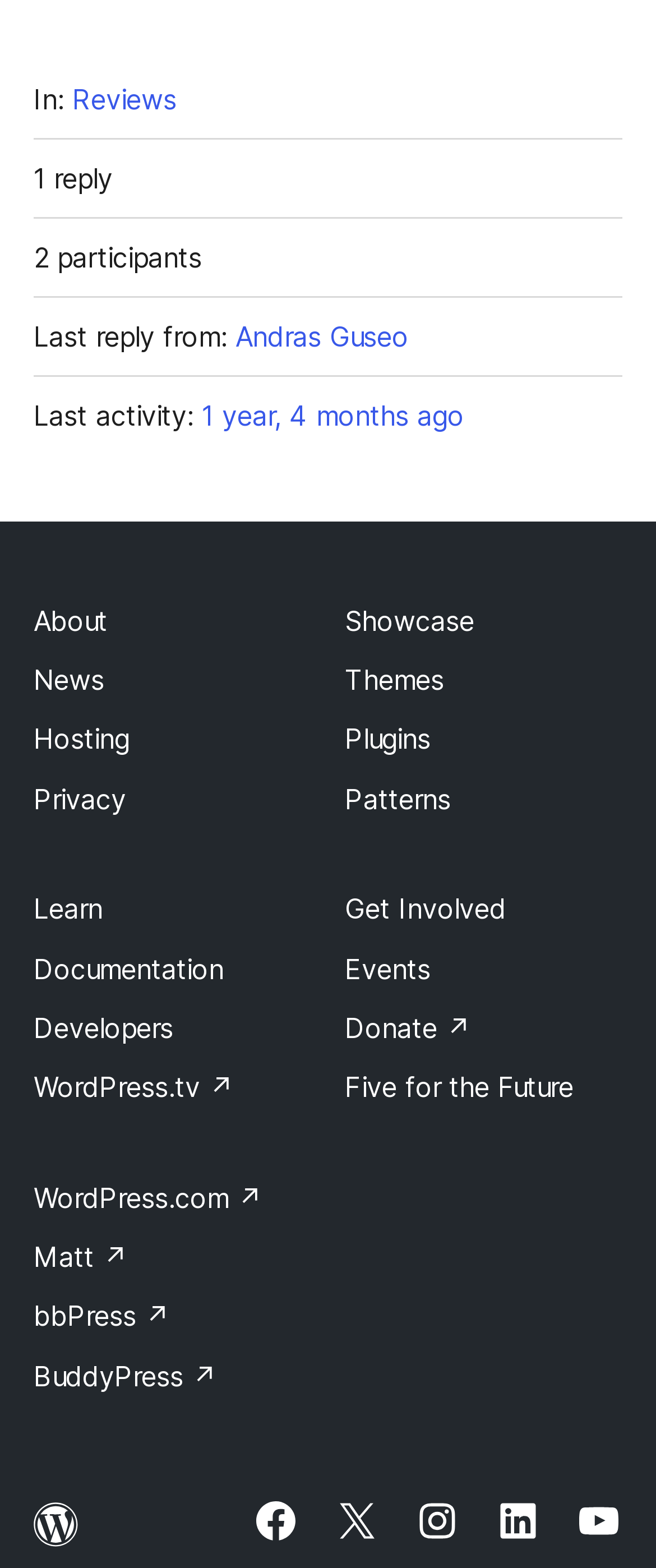How many participants are in the discussion?
Provide an in-depth and detailed answer to the question.

I found a StaticText element with the text '2 participants' on the page, which suggests that there are 2 participants in the discussion.